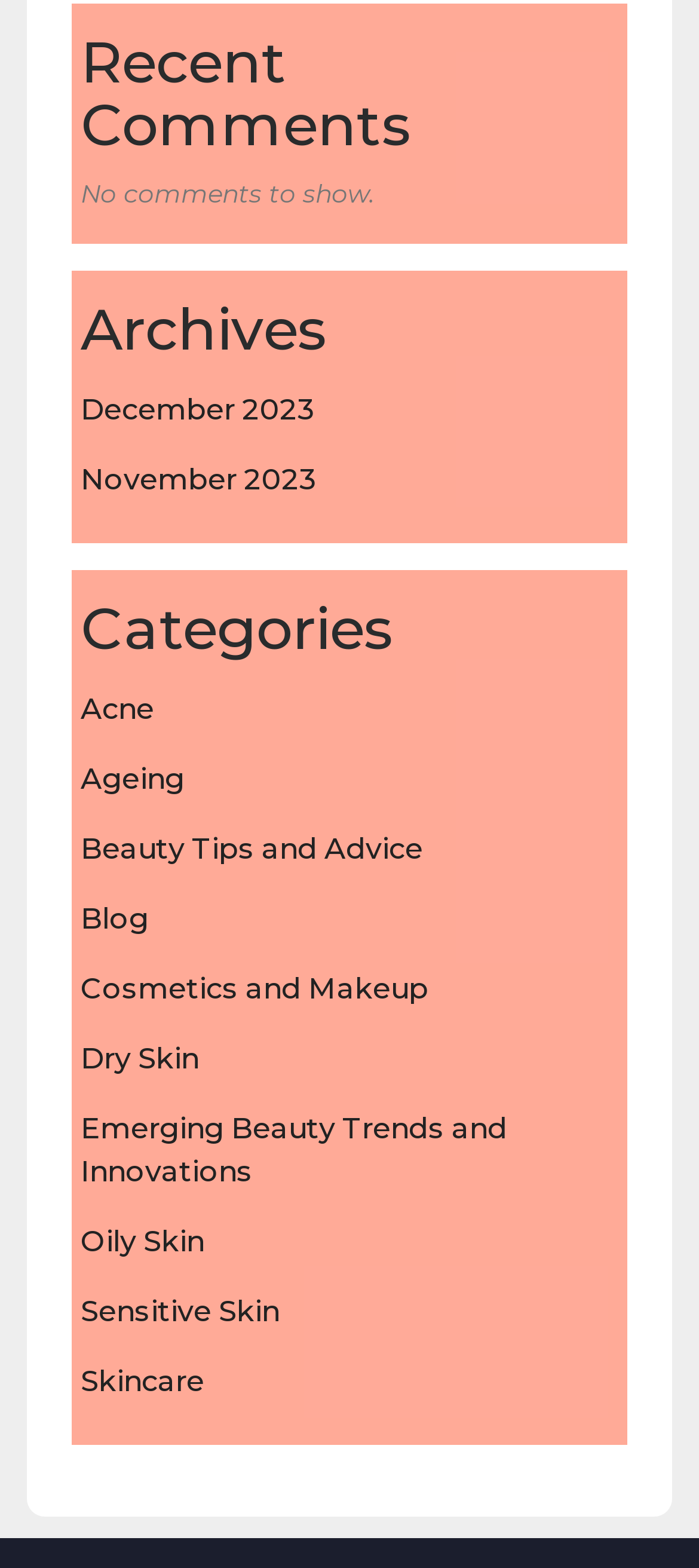Please find the bounding box coordinates of the element that must be clicked to perform the given instruction: "browse Skincare". The coordinates should be four float numbers from 0 to 1, i.e., [left, top, right, bottom].

[0.115, 0.87, 0.292, 0.892]